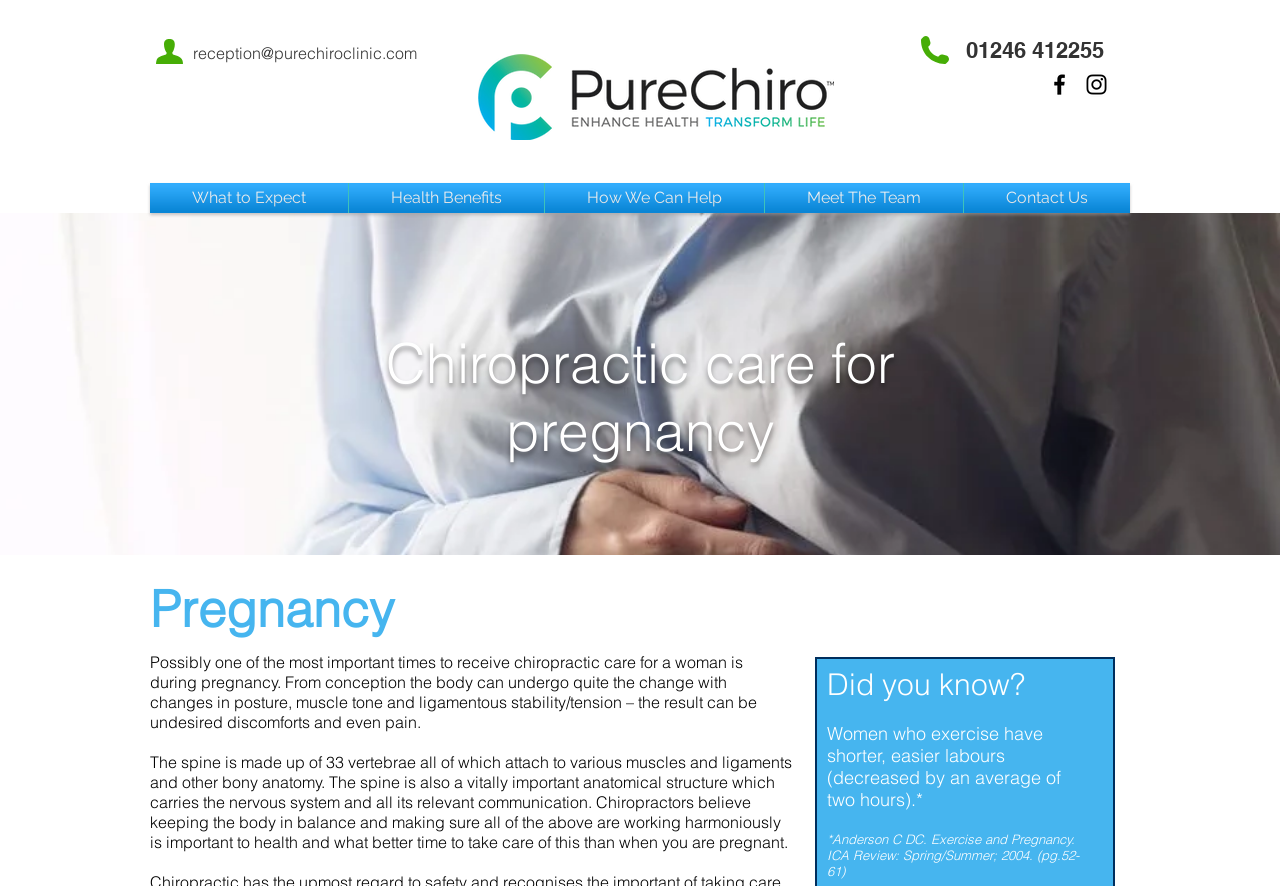Identify the bounding box coordinates for the UI element that matches this description: "How We Can Help".

[0.426, 0.207, 0.597, 0.24]